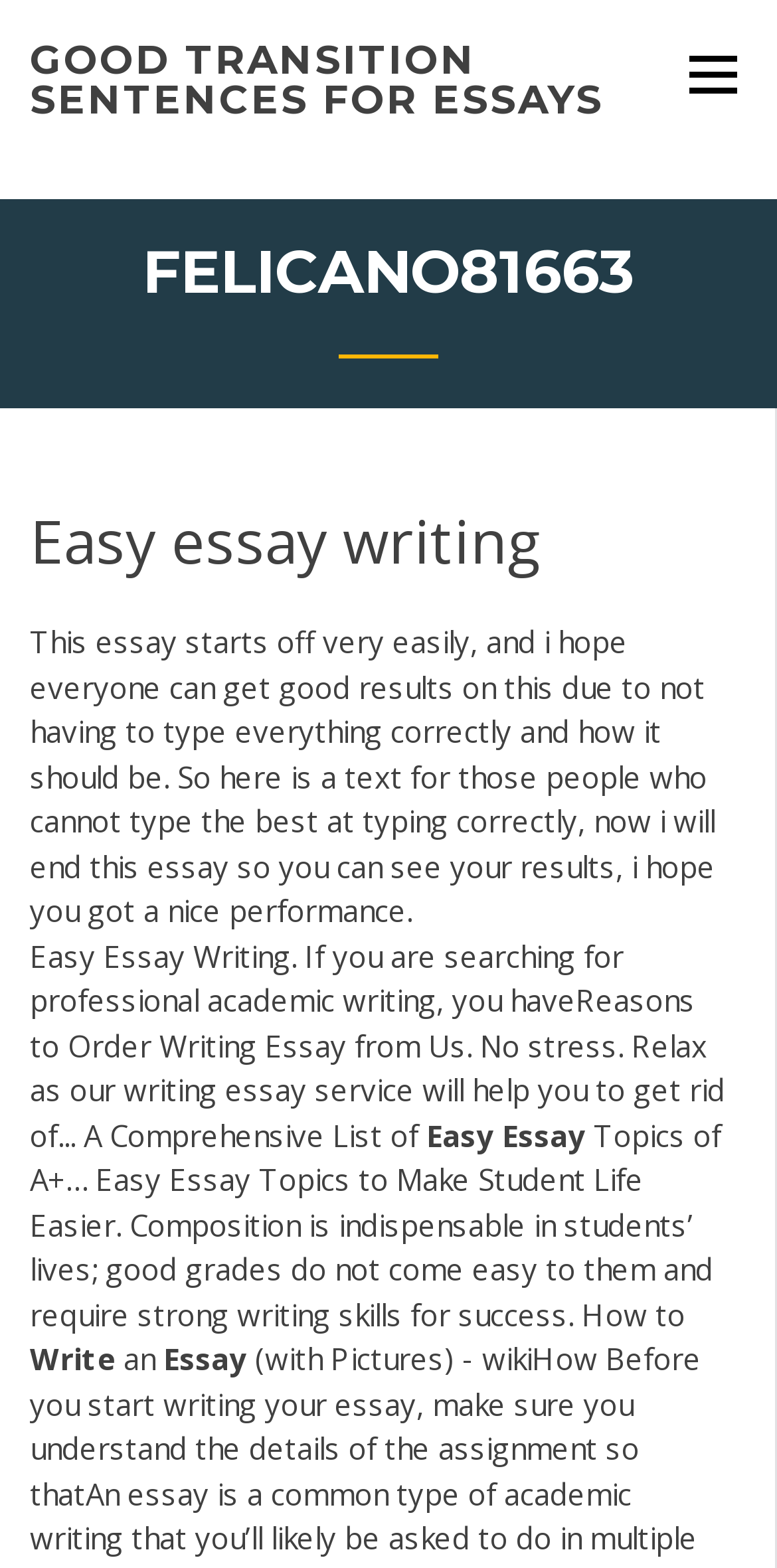Using the details in the image, give a detailed response to the question below:
What is the purpose of the essay?

The purpose of the essay can be inferred from the static text '...i hope everyone can get good results on this due to not having to type everything correctly...' which implies that the essay aims to help users achieve good results.